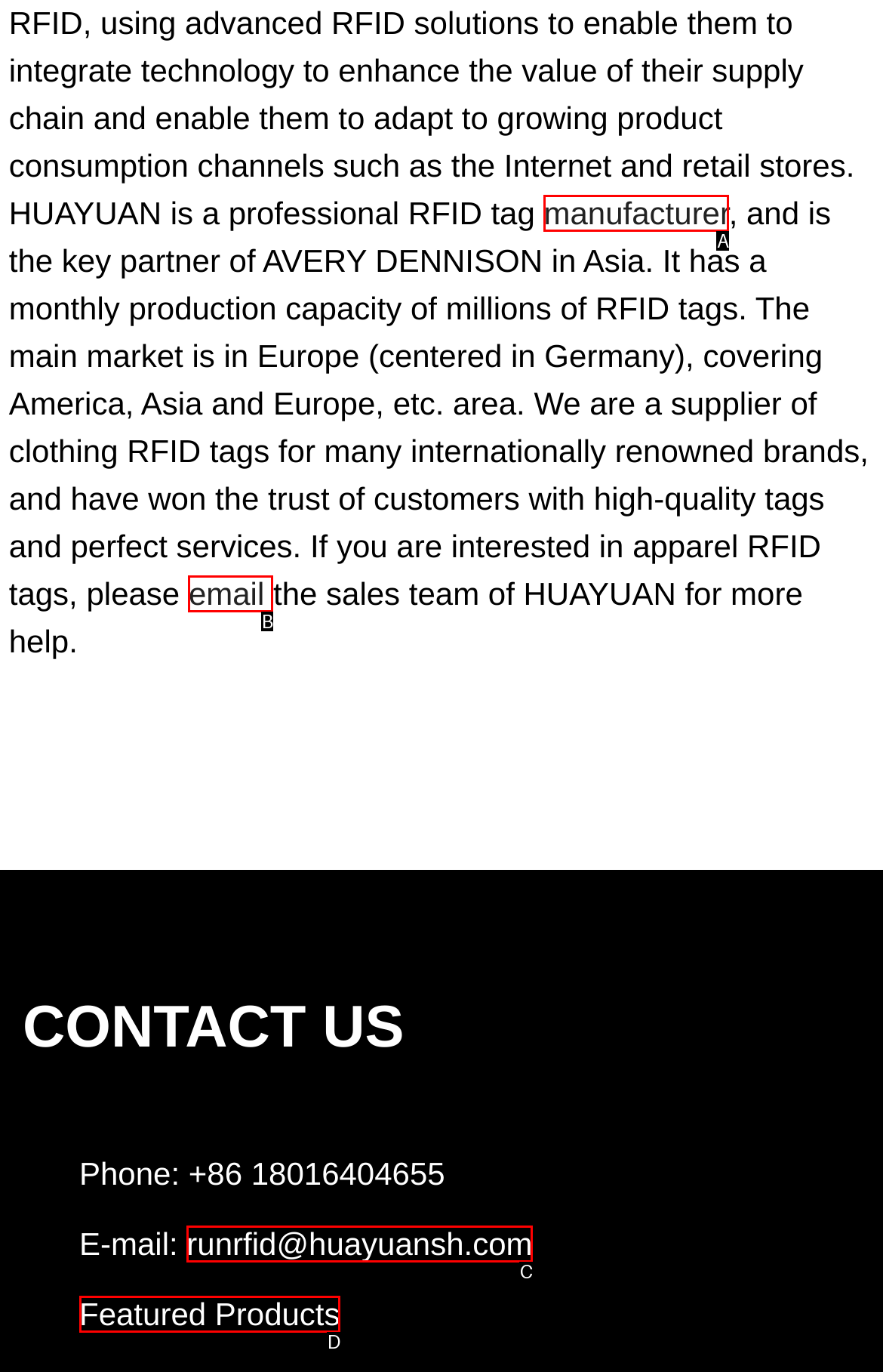Choose the option that matches the following description: email
Reply with the letter of the selected option directly.

B